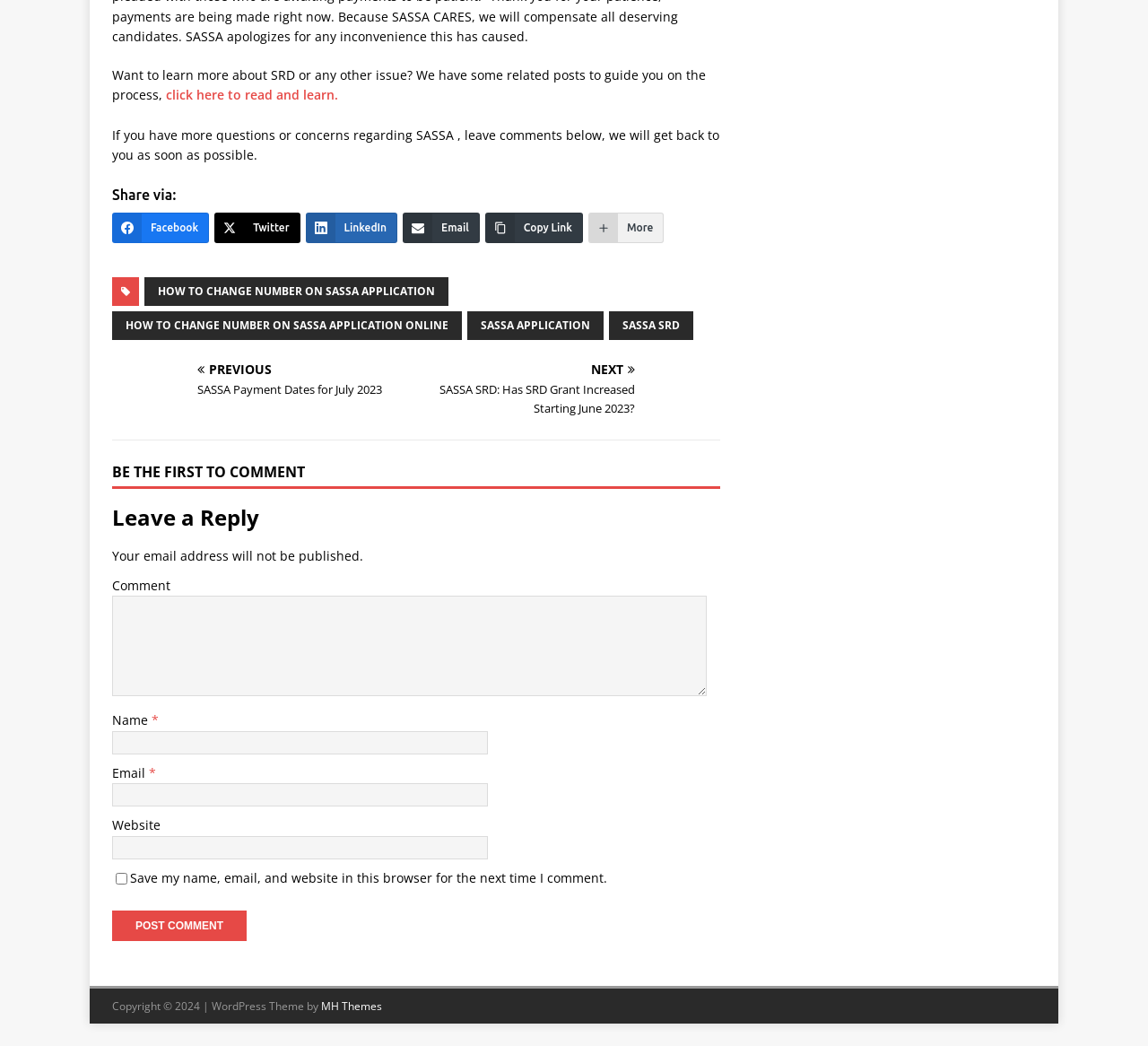Refer to the image and answer the question with as much detail as possible: What is the purpose of the comment section?

The comment section is intended for users to leave a reply or comment on the webpage's content, as indicated by the 'Leave a Reply' heading and the presence of text boxes for name, email, and comment.